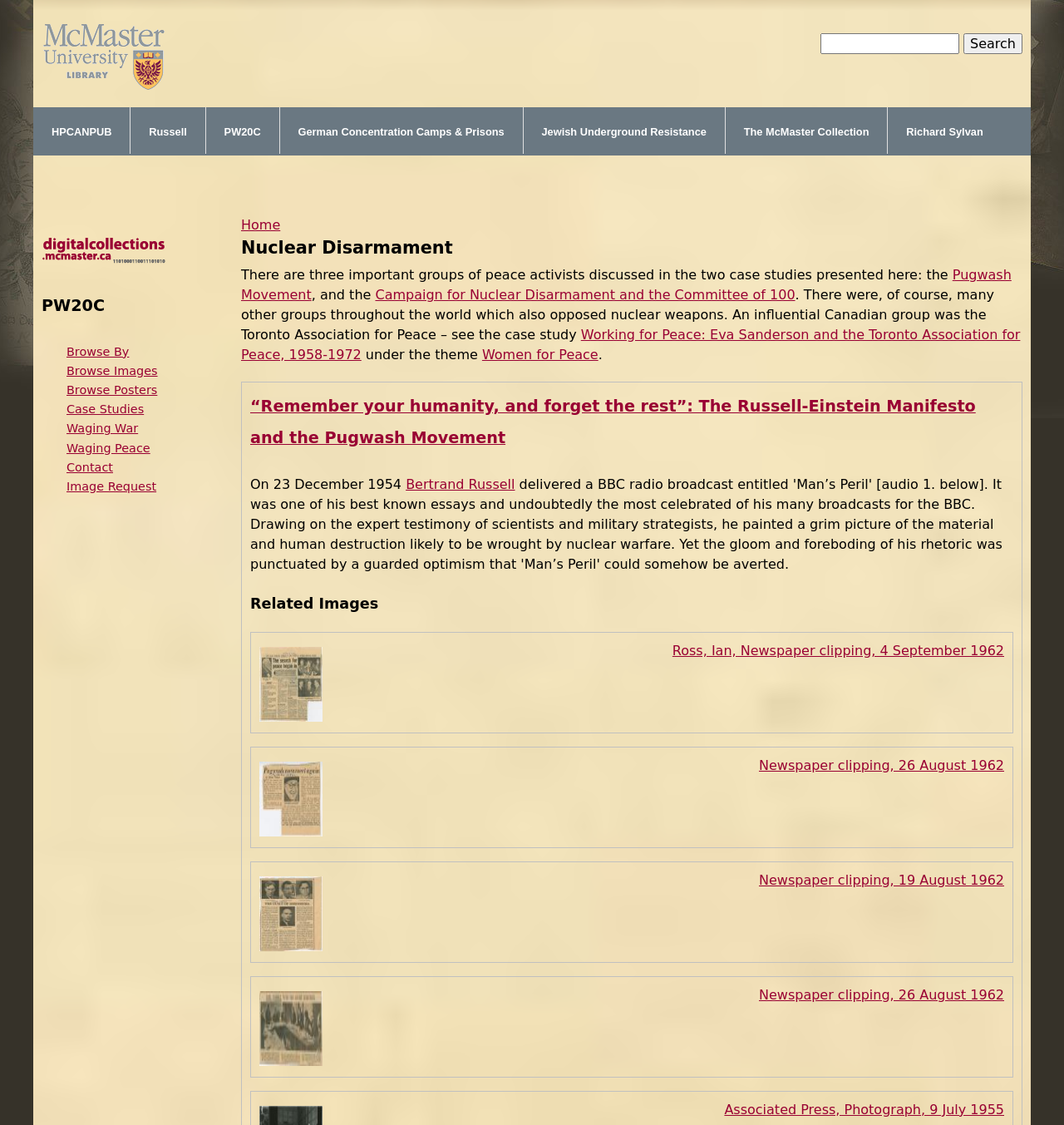Determine the bounding box coordinates for the area that needs to be clicked to fulfill this task: "Search for something". The coordinates must be given as four float numbers between 0 and 1, i.e., [left, top, right, bottom].

[0.5, 0.03, 0.969, 0.065]